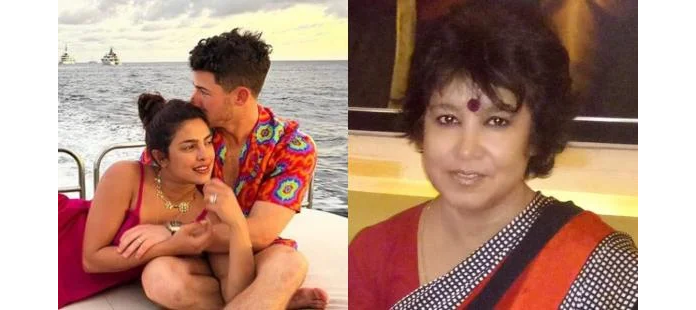Use a single word or phrase to answer the question: What is the context of the juxtaposition of the two images?

A recent discussion surrounding Taslima's comments about surrogacy